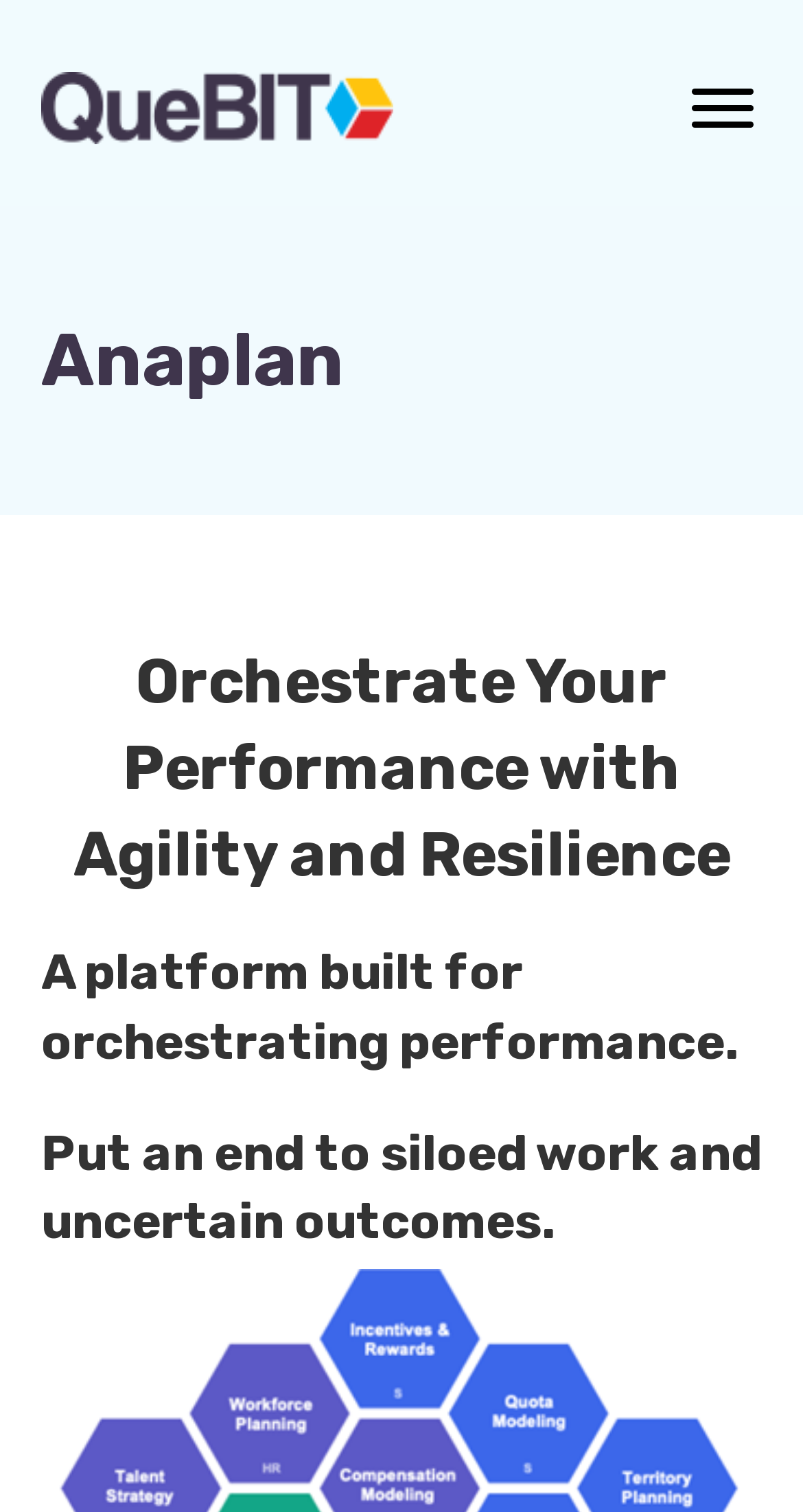Provide a short answer using a single word or phrase for the following question: 
How many headings are there on the webpage?

3